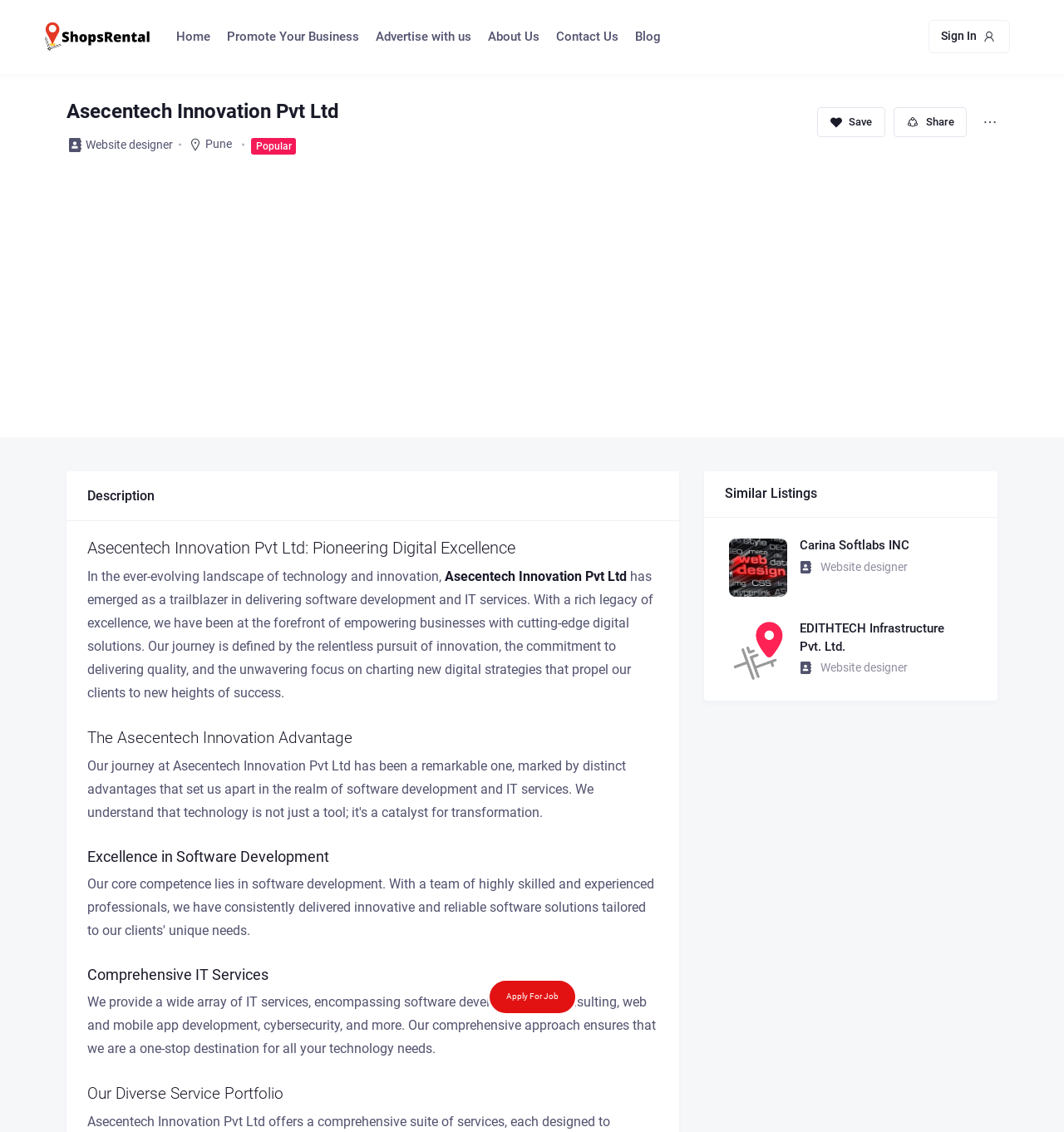Using details from the image, please answer the following question comprehensively:
What services does the company provide?

The company provides a range of services including software development, IT services, and digital solutions, as mentioned in the paragraph under the heading 'Description'.